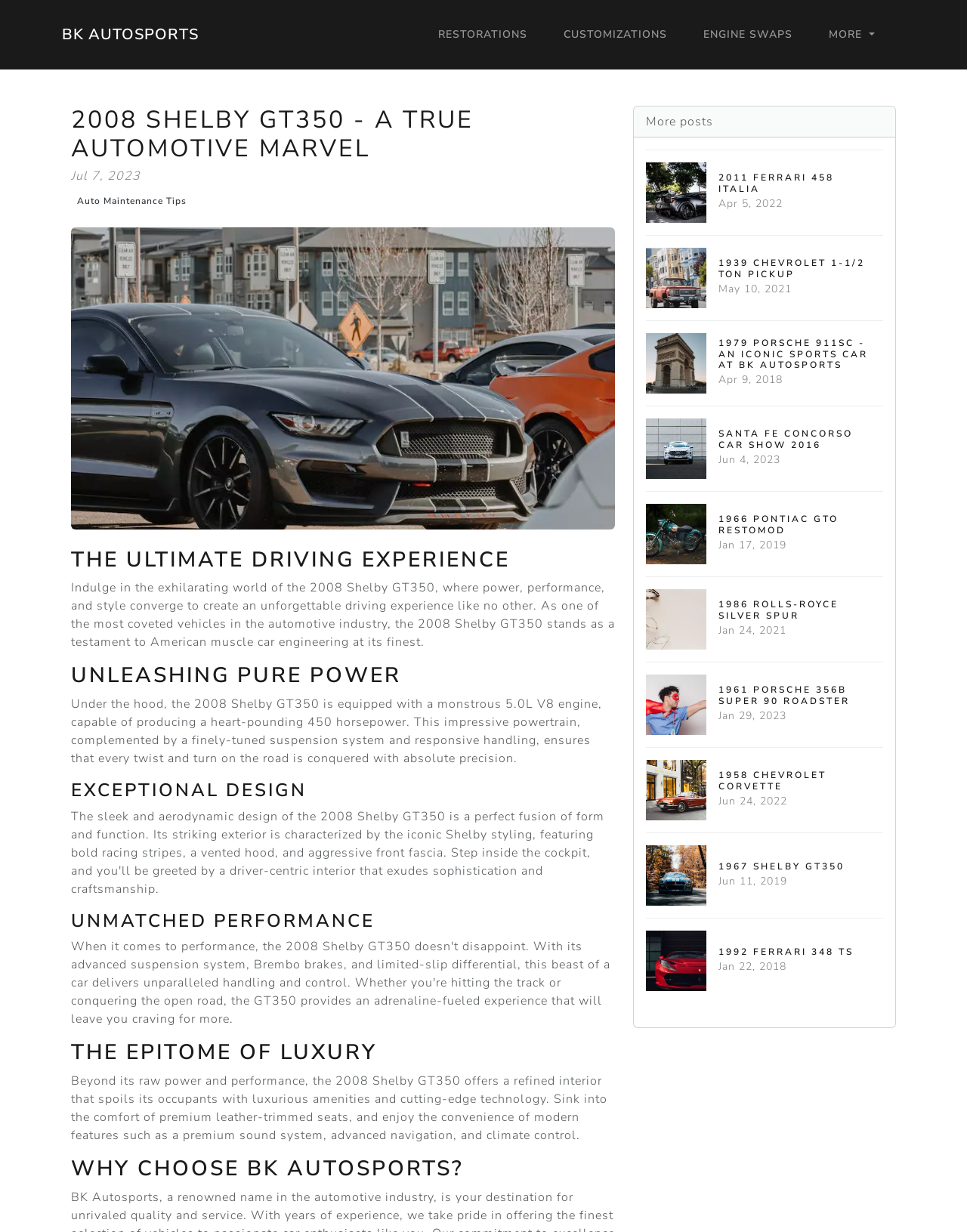Please provide the bounding box coordinates in the format (top-left x, top-left y, bottom-right x, bottom-right y). Remember, all values are floating point numbers between 0 and 1. What is the bounding box coordinate of the region described as: Auto Maintenance Tips

[0.073, 0.156, 0.199, 0.169]